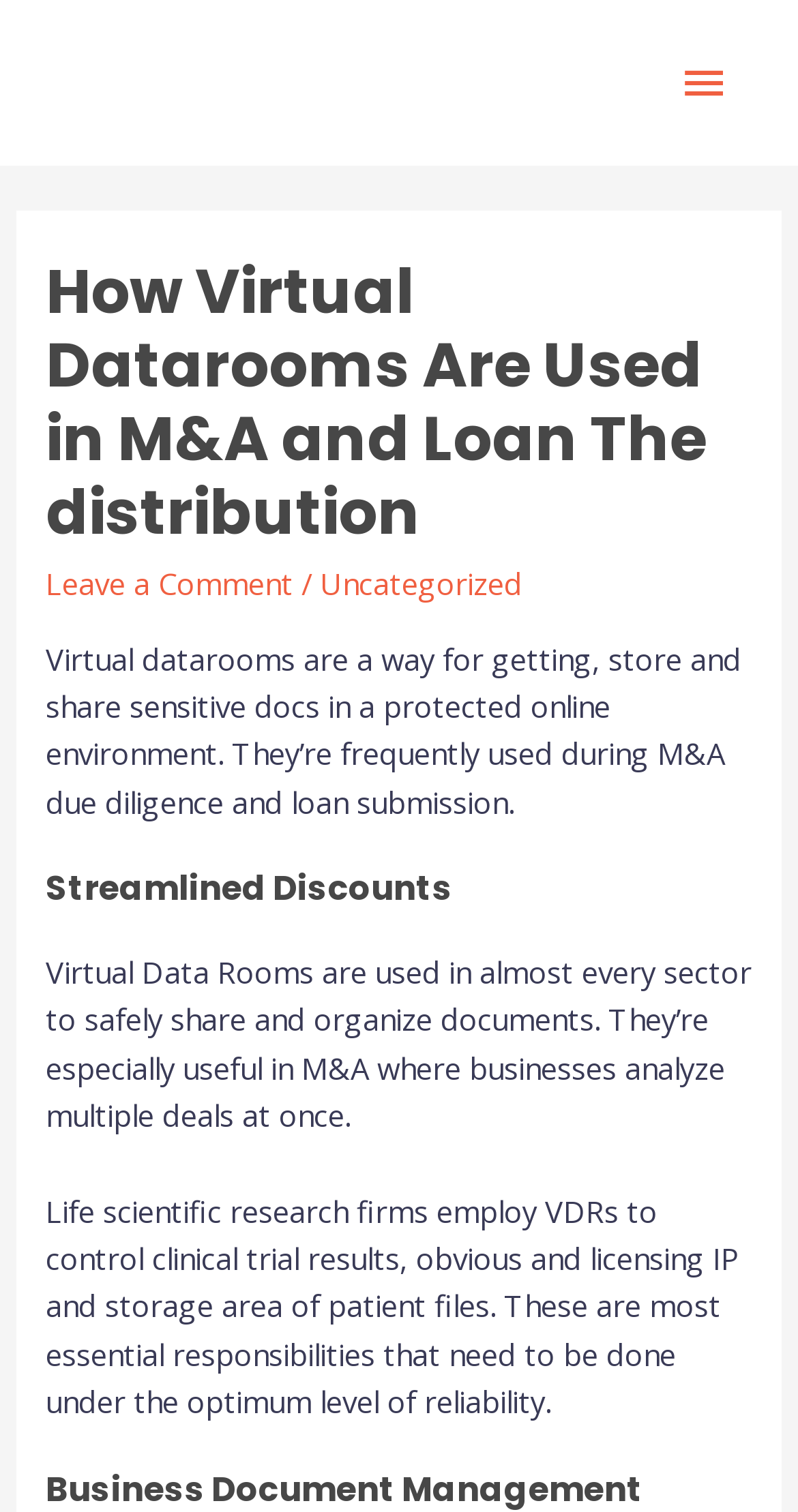Bounding box coordinates should be in the format (top-left x, top-left y, bottom-right x, bottom-right y) and all values should be floating point numbers between 0 and 1. Determine the bounding box coordinate for the UI element described as: Uncategorized

[0.401, 0.372, 0.655, 0.399]